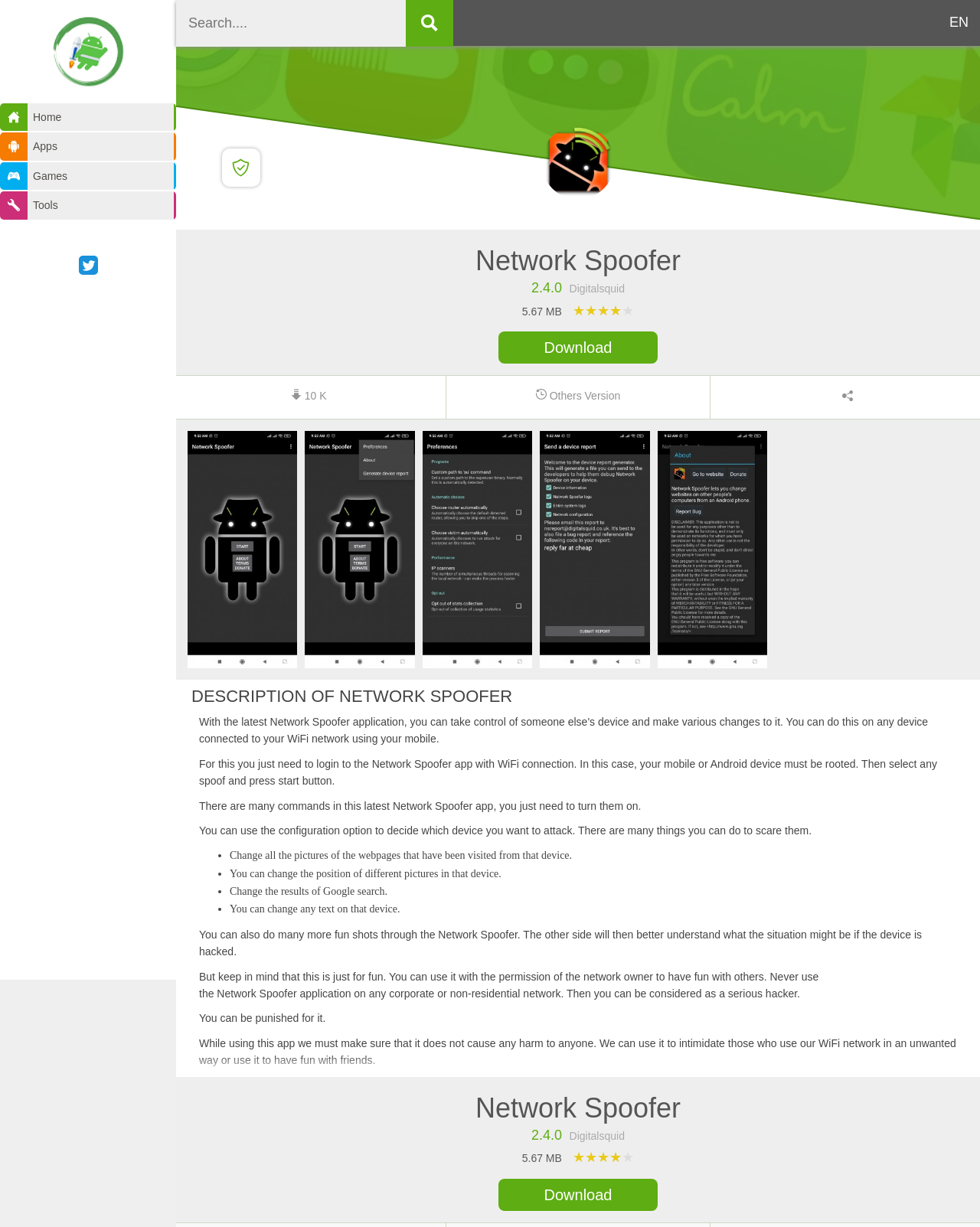What is the name of the app?
Please utilize the information in the image to give a detailed response to the question.

The name of the app can be found in the heading element with the text 'Network Spoofer' and also in the image element with the src attribute 'Network Spoofer.png'.